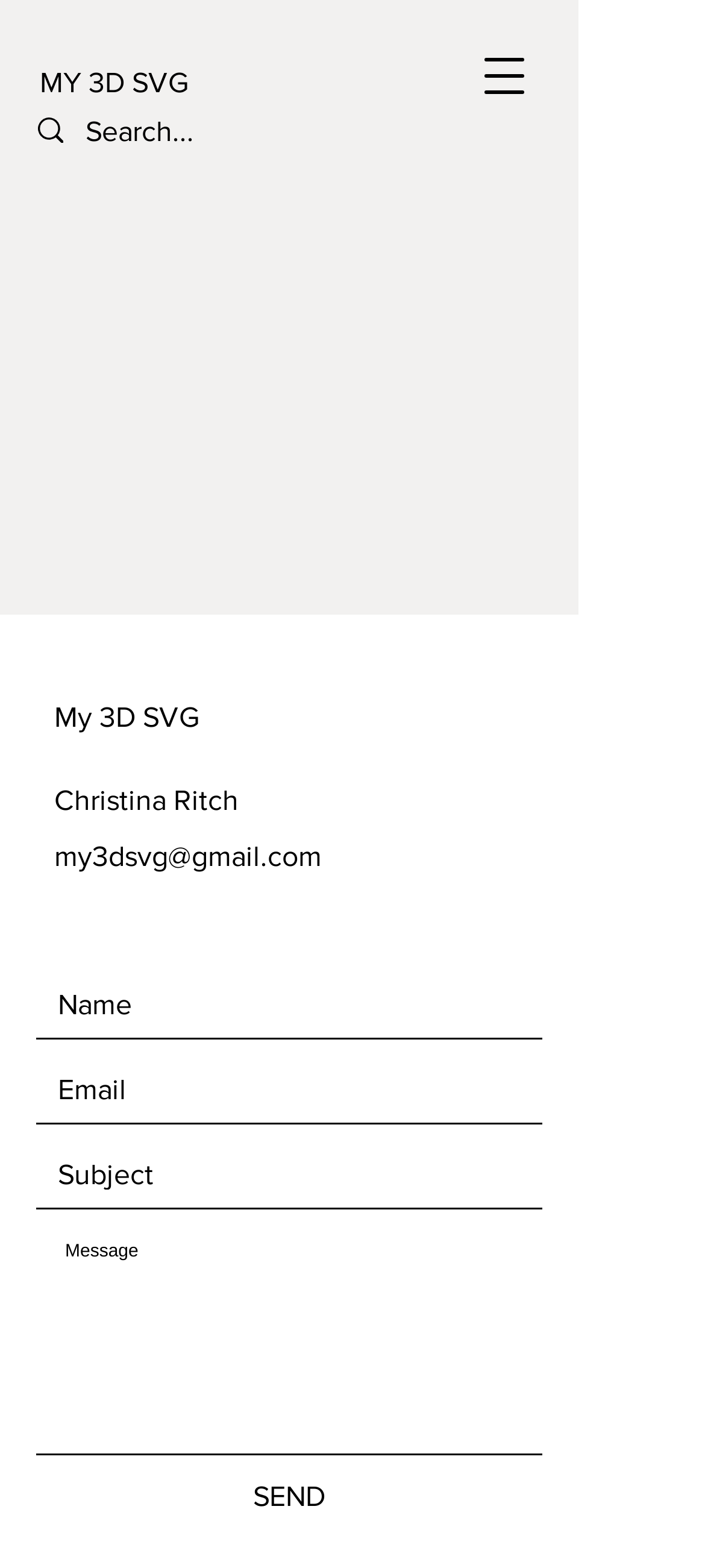Provide the bounding box coordinates of the UI element this sentence describes: "aria-label="Subject" name="subject" placeholder="Subject"".

[0.051, 0.729, 0.769, 0.772]